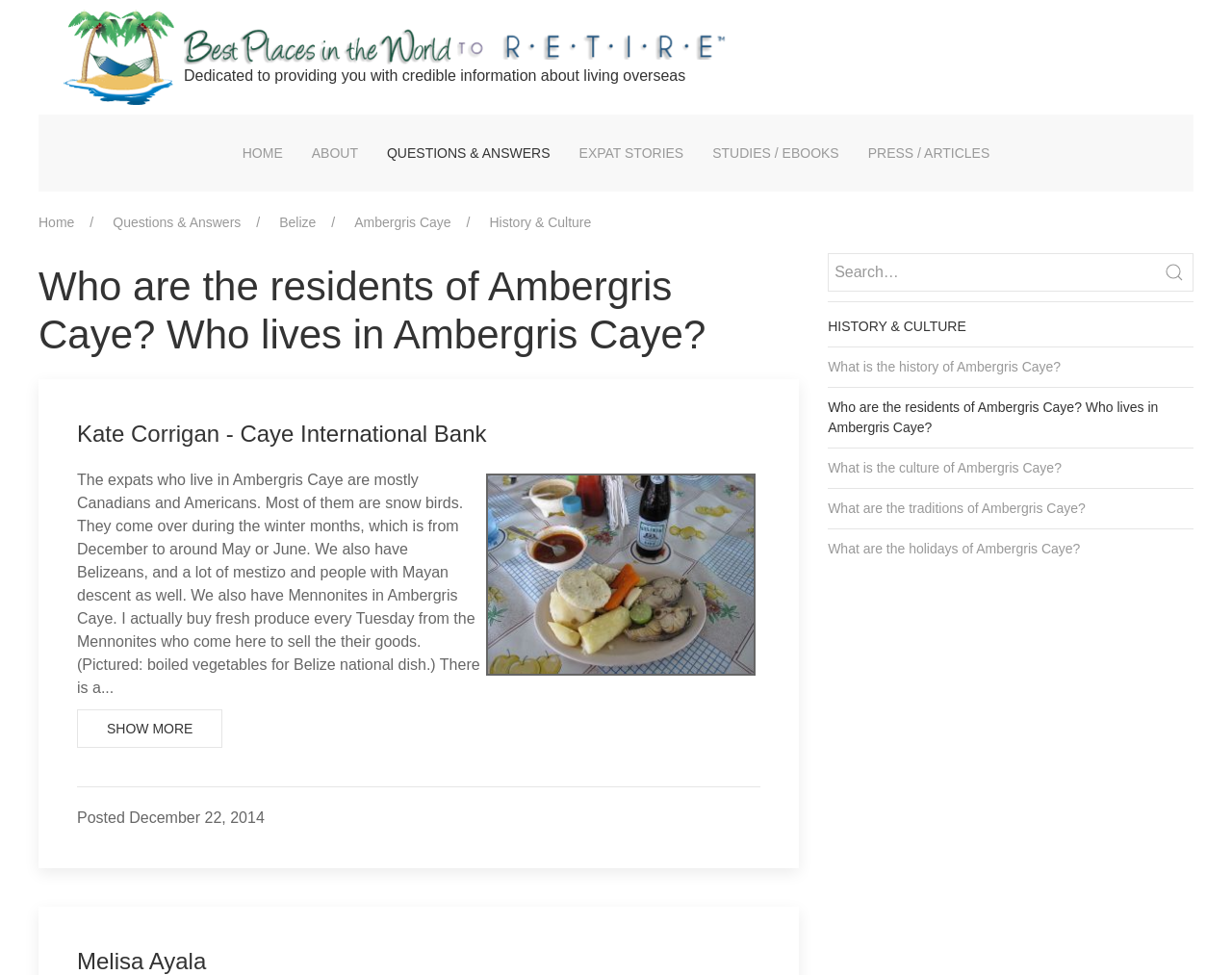Identify the webpage's primary heading and generate its text.

Who are the residents of Ambergris Caye? Who lives in Ambergris Caye?